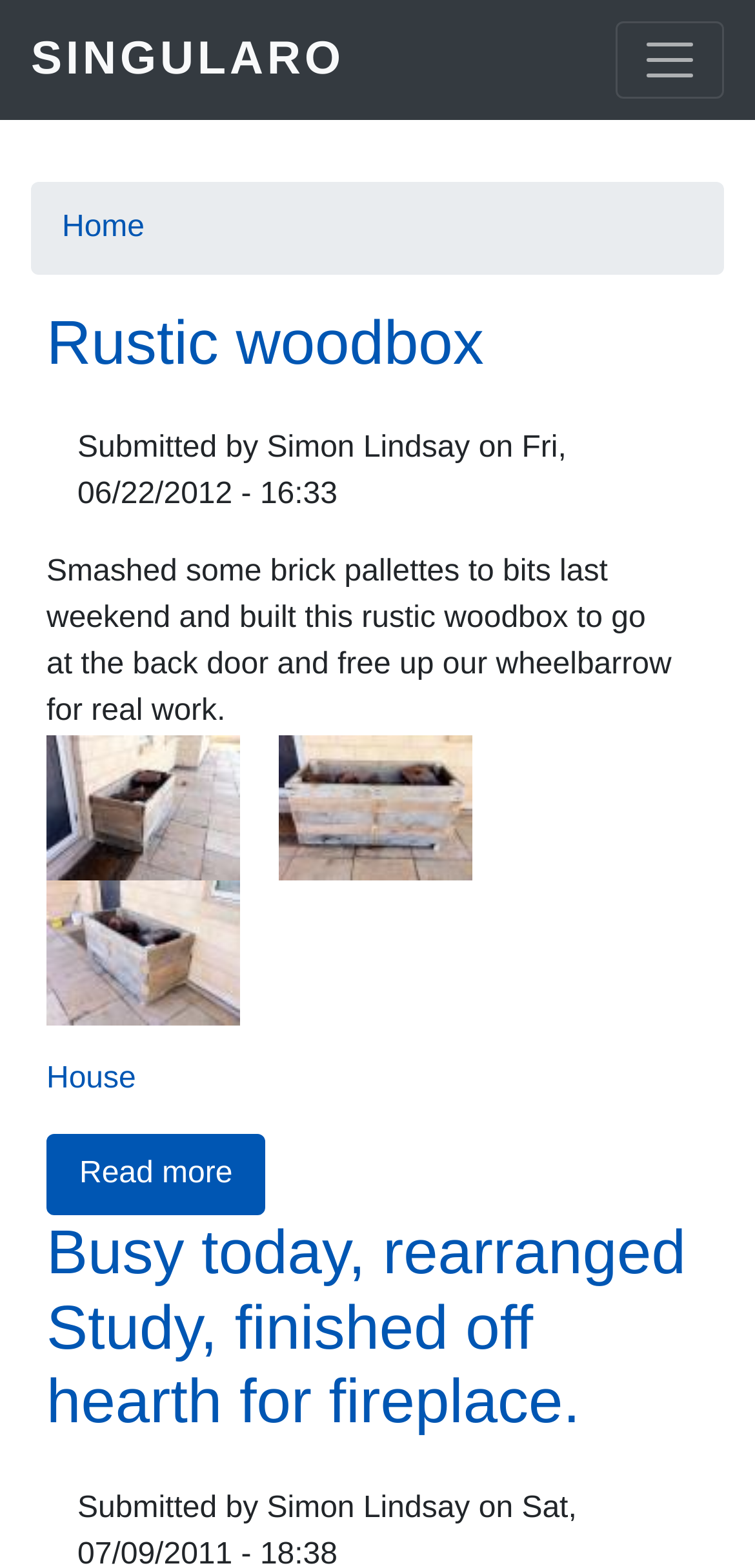Respond to the following question using a concise word or phrase: 
Who submitted the first article?

Simon Lindsay